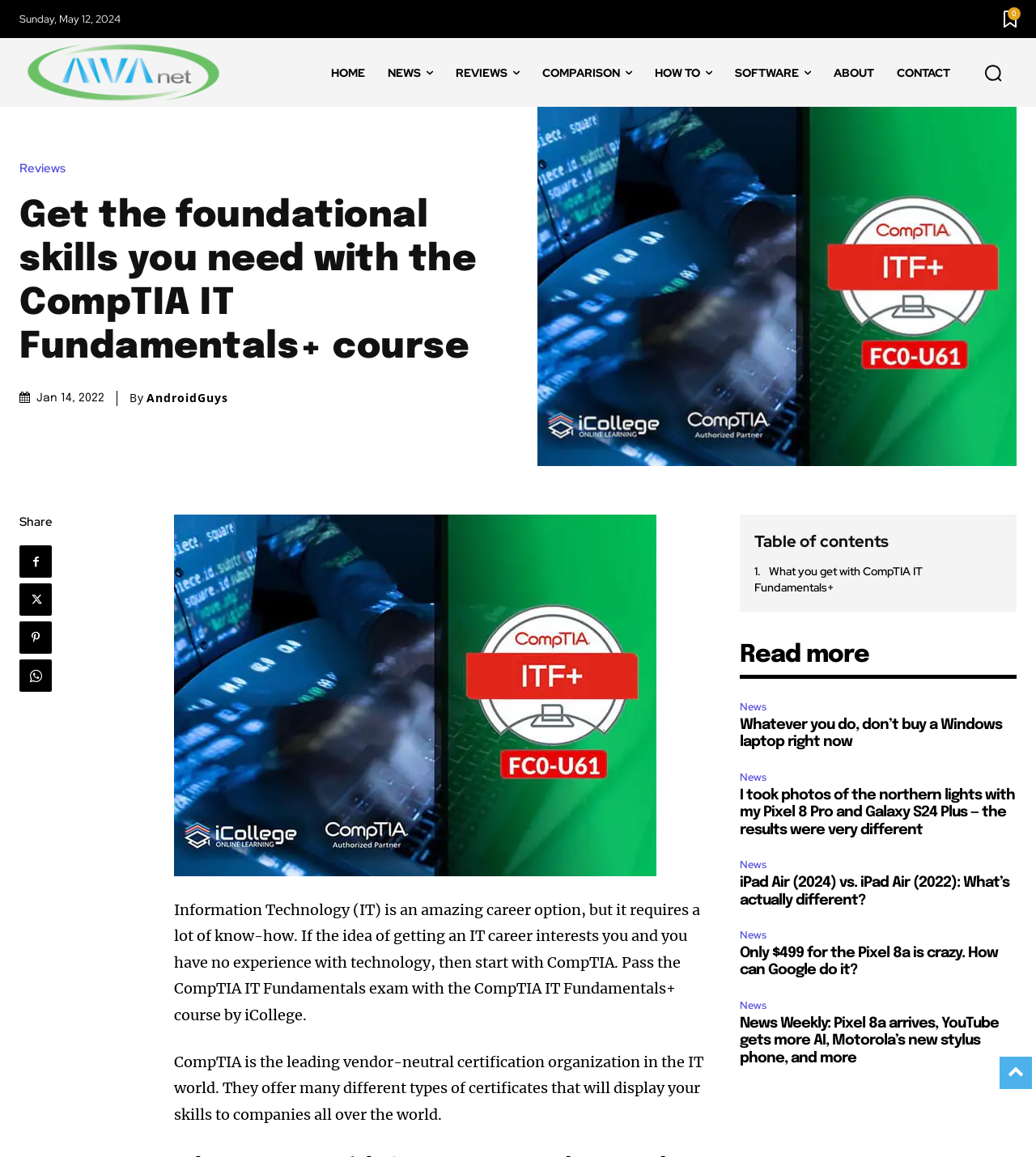Can you provide the bounding box coordinates for the element that should be clicked to implement the instruction: "View the news article 'Whatever you do, don’t buy a Windows laptop right now'"?

[0.714, 0.62, 0.967, 0.648]